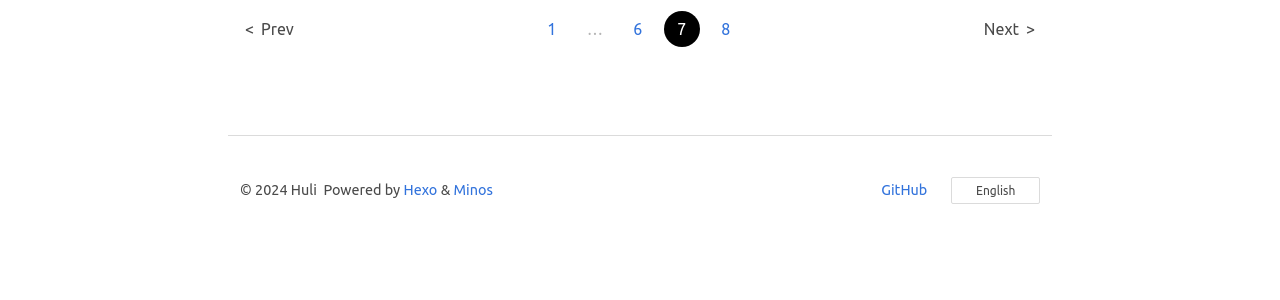Find the bounding box coordinates of the element's region that should be clicked in order to follow the given instruction: "go to page 1". The coordinates should consist of four float numbers between 0 and 1, i.e., [left, top, right, bottom].

[0.417, 0.036, 0.445, 0.156]